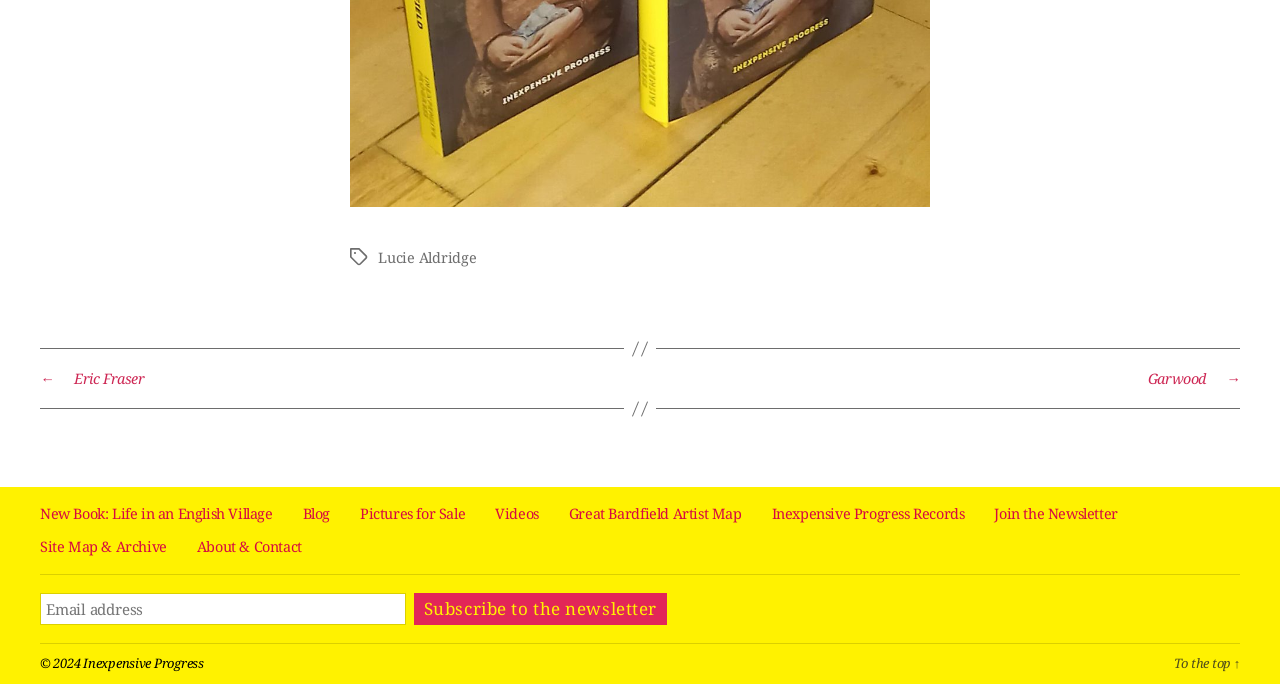What is the title of the navigation section?
Look at the webpage screenshot and answer the question with a detailed explanation.

The navigation section is located at the top of the webpage, and it contains links to different posts. The title of this section is 'Post', which is indicated by the StaticText element with ID 30.